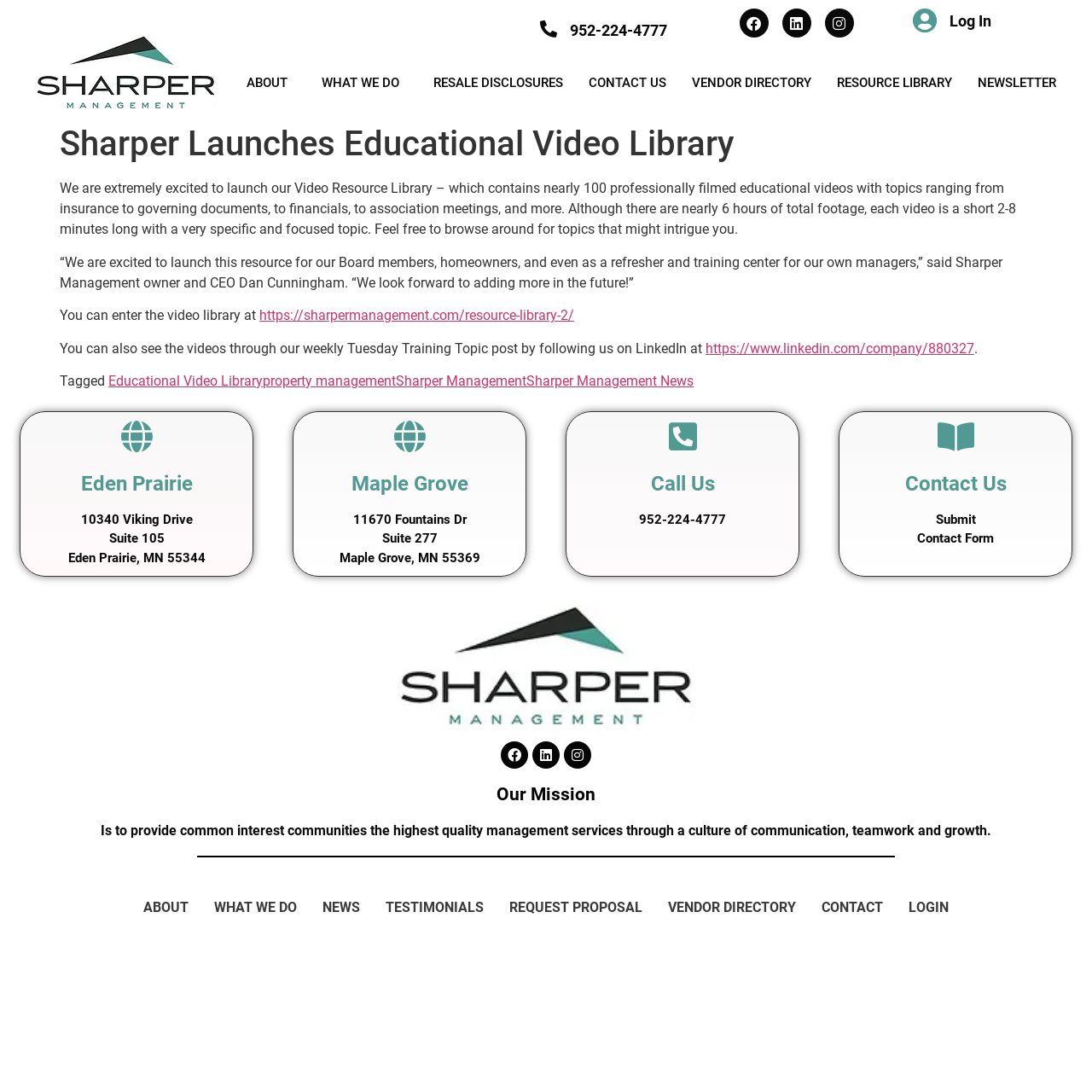Can you show the bounding box coordinates of the region to click on to complete the task described in the instruction: "Enter the video library"?

[0.238, 0.281, 0.526, 0.296]